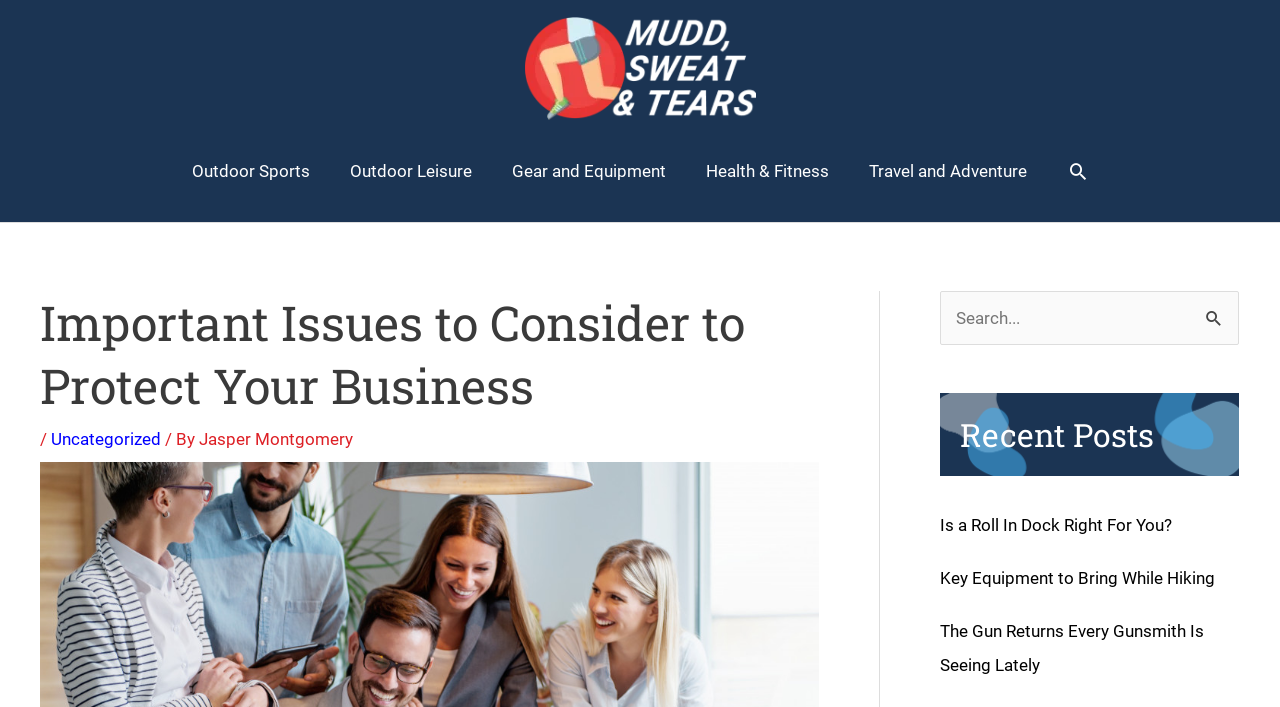Respond with a single word or phrase for the following question: 
What is the author of the current article?

Jasper Montgomery